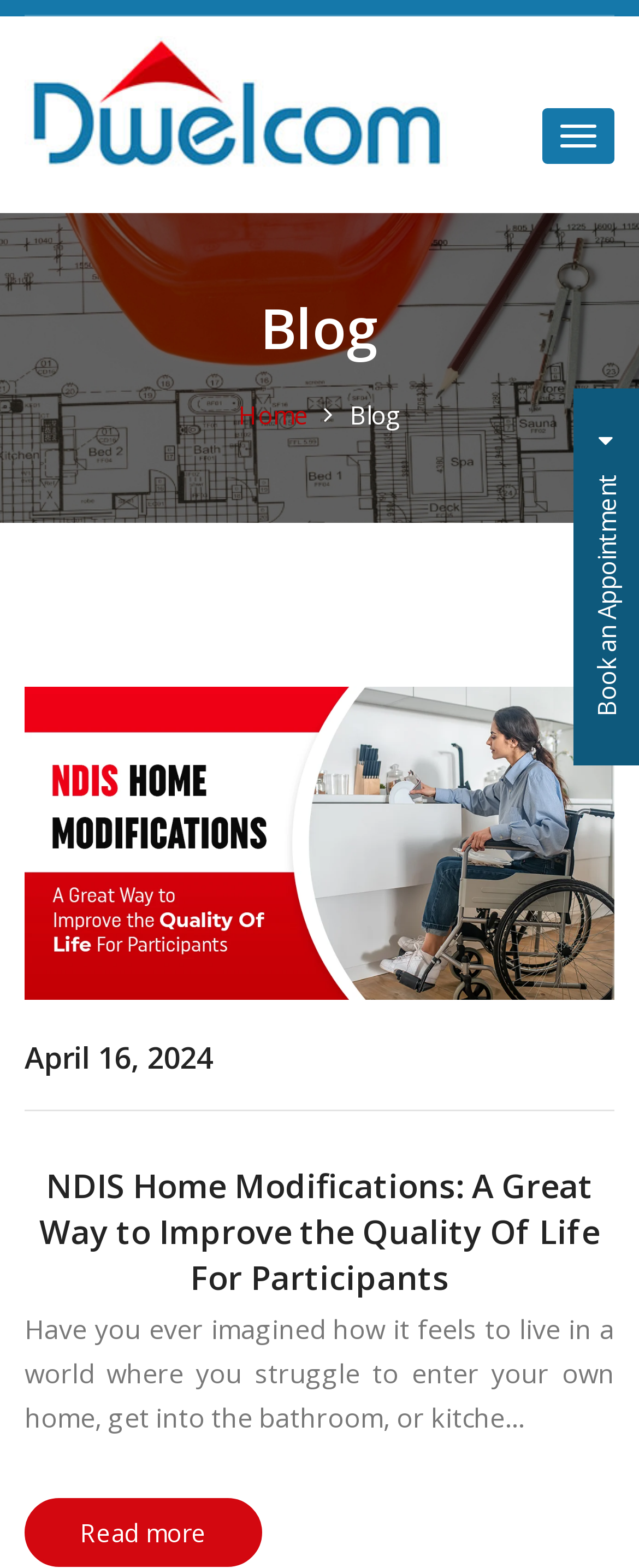Please reply with a single word or brief phrase to the question: 
How many headings are there on the webpage?

2